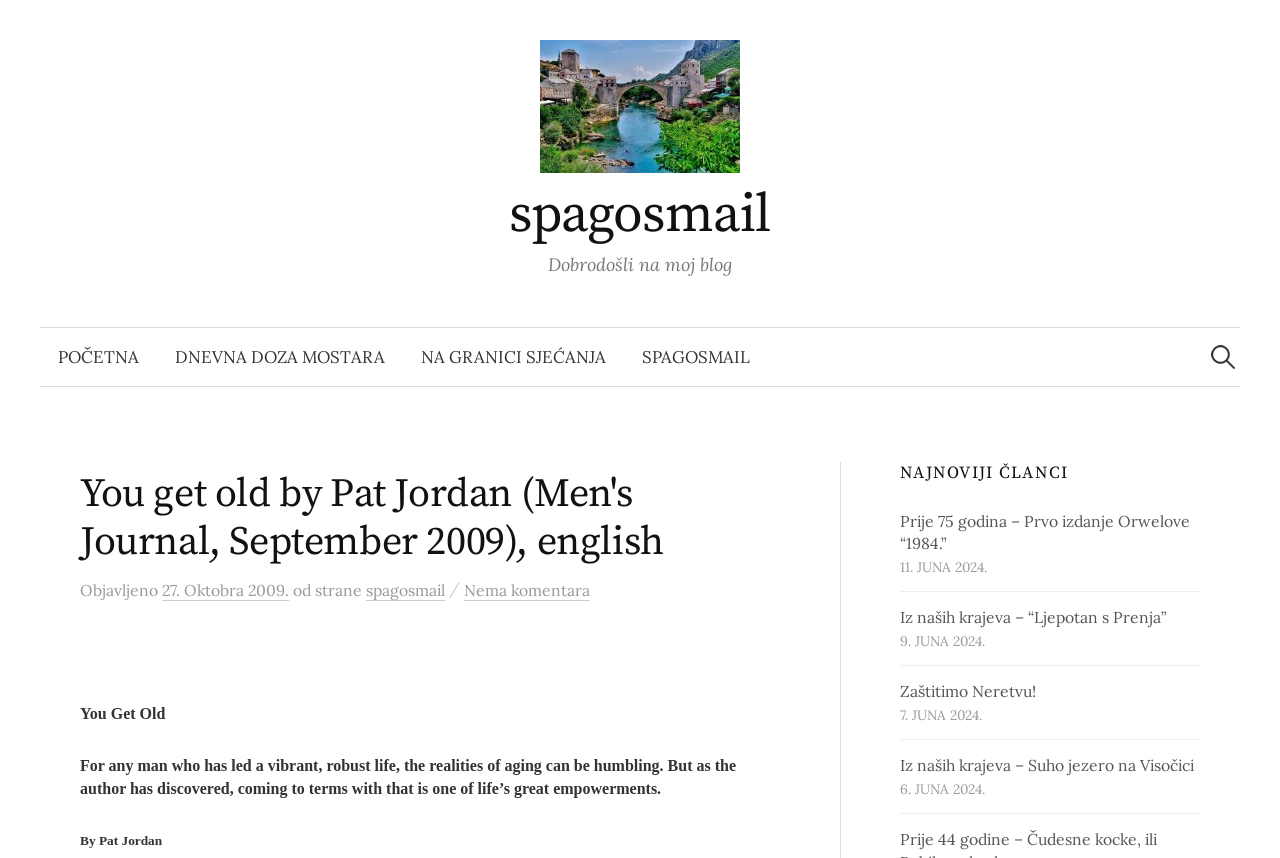Detail the various sections and features of the webpage.

This webpage appears to be a blog post titled "You get old by Pat Jordan (Men's Journal, September 2009), english" by spagosmail. At the top, there is a navigation menu with links to "POČETNA", "DNEVNA DOZA MOSTARA", "NA GRANICI SJEĆANJA", and "SPAGOSMAIL". 

To the right of the navigation menu, there is a search bar with a label "Pretraga:". Below the navigation menu, there is a header section that displays the title of the blog post, "You get old by Pat Jordan (Men's Journal, September 2009), english", along with the publication date "27. Oktobra 2009." and the author "spagosmail". 

The main content of the blog post is divided into two sections. The first section is an introduction that discusses how aging can be humbling for men who have led vibrant lives, but coming to terms with it can be empowering. The second section is the article "You Get Old" by Pat Jordan, which is not fully displayed in this screenshot.

To the right of the main content, there is a sidebar with a heading "NAJNOVIJI ČLANCI" (meaning "Latest Articles" in Croatian). Below the heading, there are four links to recent articles, each with a title and a publication date. The articles are titled "Prije 75 godina – Prvo izdanje Orwelove “1984.”", "Iz naših krajeva – “Ljepotan s Prenja”", "Zaštitimo Neretvu!", and "Iz naših krajeva – Suho jezero na Visočici".